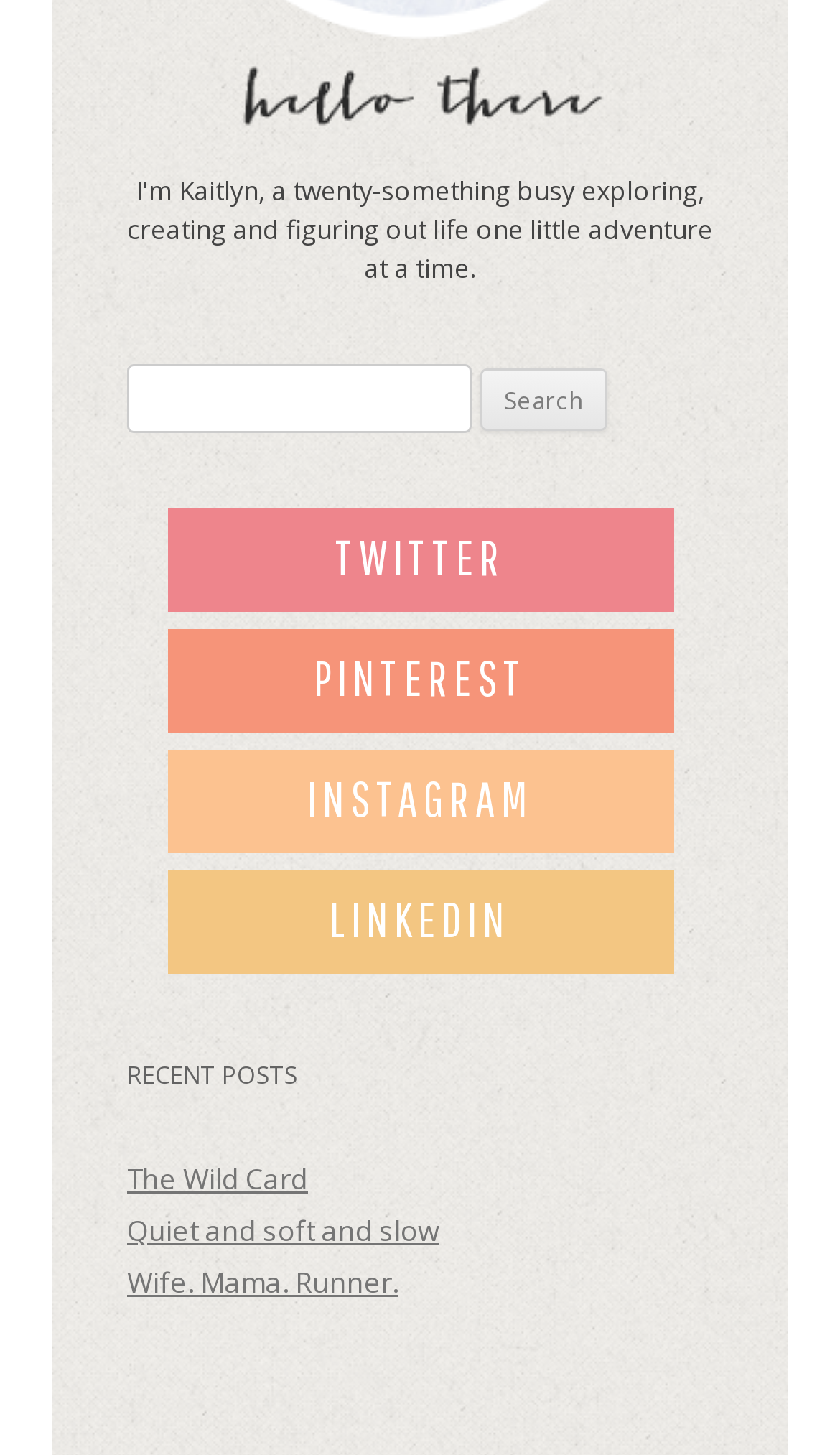Can you specify the bounding box coordinates for the region that should be clicked to fulfill this instruction: "Click the Search button".

[0.572, 0.253, 0.723, 0.297]